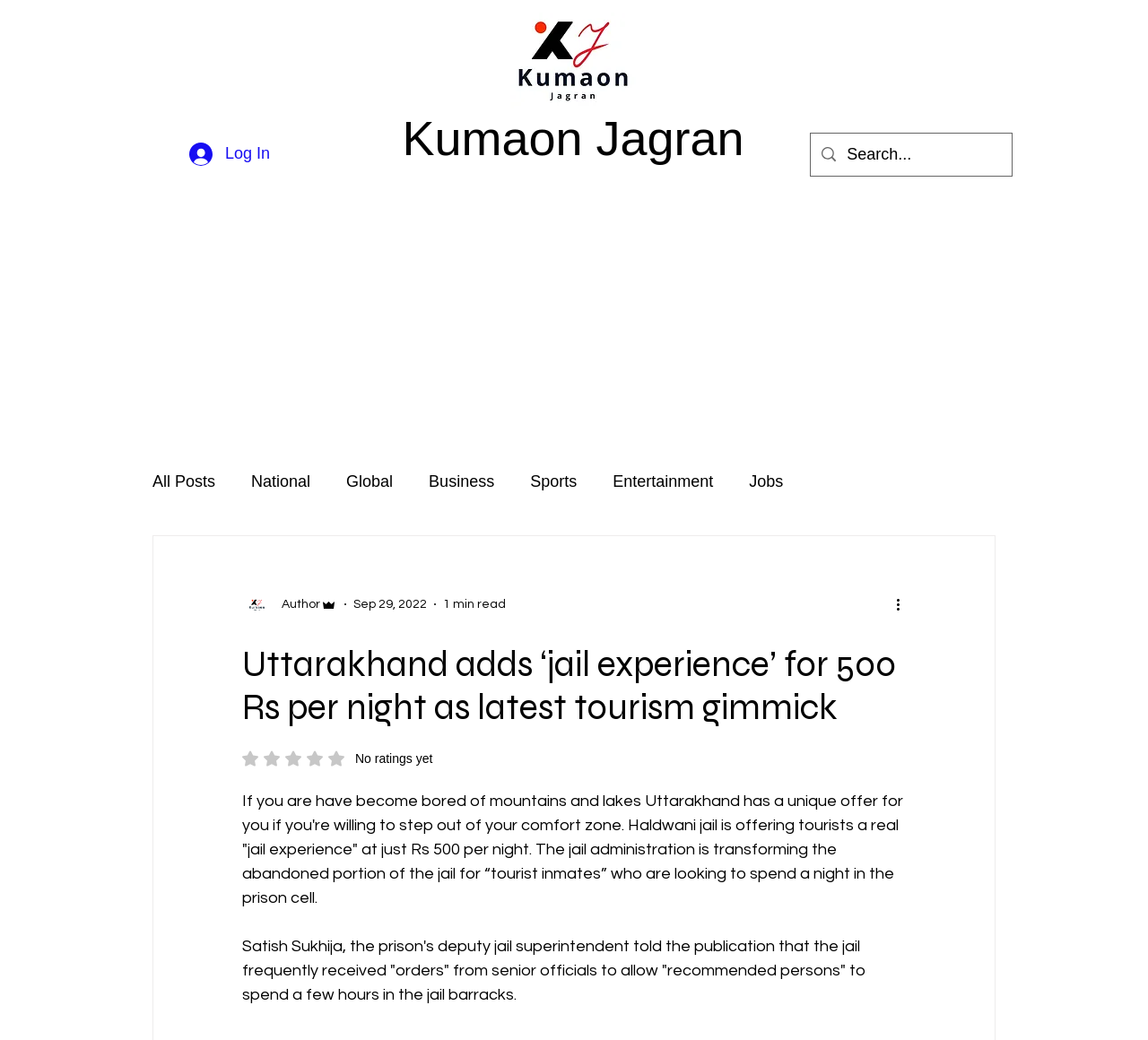Identify the bounding box coordinates of the region that should be clicked to execute the following instruction: "Go to the blog".

[0.133, 0.428, 0.855, 0.497]